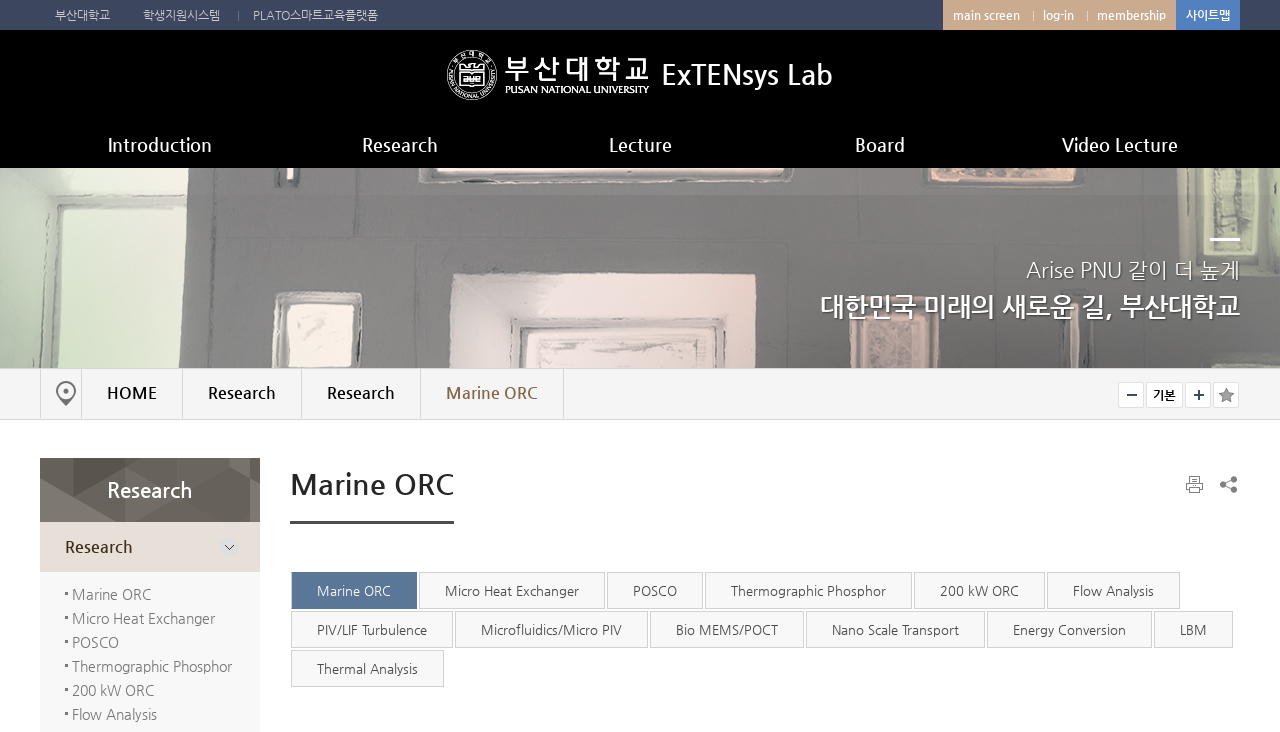Summarize the webpage with a detailed and informative caption.

The webpage is about Marine ORC, a research laboratory. At the top left corner, there is a logo of ExTENsys Lab, which is an image with a link to the lab's website. Below the logo, there are five links to different websites, including 부산대학교, 학생지원시스템, PLATO스마트교육플랫폼, main screen, and log-in.

On the left side of the page, there is a navigation menu with several links, including Introduction, About lab, Professor, Member, Alumni, Research, Lecture, Board, and Video Lecture. These links are organized into categories, with Research having sub-links to Project, Paper/Publications/Patents, and other related topics.

In the main content area, there are several sections. The first section has a heading "Research" and lists several research topics, including Marine ORC, Micro Heat Exchanger, POSCO, Thermographic Phosphor, and 200 kW ORC. Each topic has a link to a related webpage.

Below the research topics, there is a section with a heading "Marine ORC" and lists several sub-topics, including Micro Heat Exchanger, POSCO, Thermographic Phosphor, 200 kW ORC, and Flow Analysis. Each sub-topic has a link to a related webpage.

Further down the page, there are more sections with headings "PIV/LIF Turbulence", "Microfluidics/Micro PIV", "Bio MEMS/POCT", "Nano Scale Transport", "Energy Conversion", and "LBM". Each section lists several related research topics with links to their respective webpages.

At the bottom of the page, there are several buttons, including "smaller", "RESET", "bigger", and "print page". There are also links to "즐겨찾기" and "SNS 주소".

Throughout the page, there are several static text elements, including "Arise PNU 같이 더 높게", "대한민국 미래의 새로운 길, 부산대학교", and "HOME".